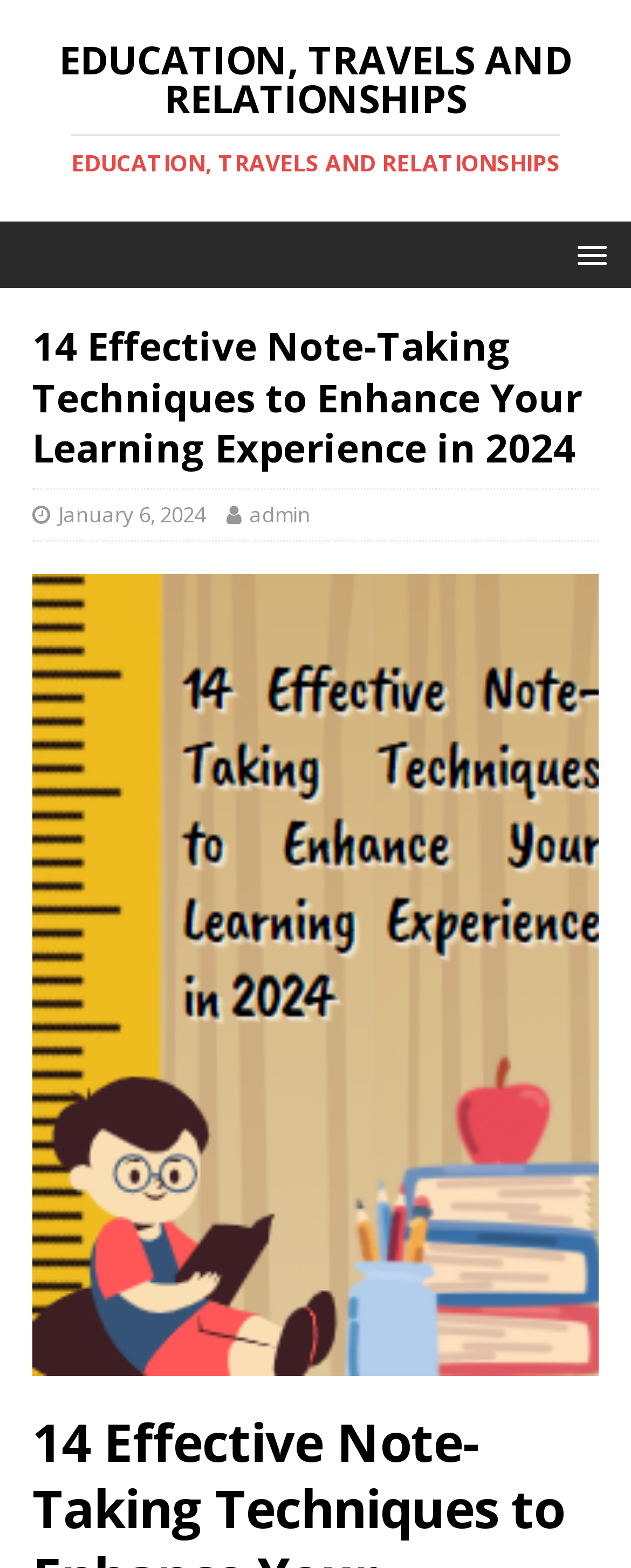What is the main topic of the blog post?
Using the image, elaborate on the answer with as much detail as possible.

By analyzing the webpage structure and the title of the blog post, it can be inferred that the main topic of the blog post is 'Note-taking techniques'. The title '14 Effective Note-Taking Techniques to Enhance Your Learning Experience in 2024' clearly indicates that the blog post is about note-taking techniques.